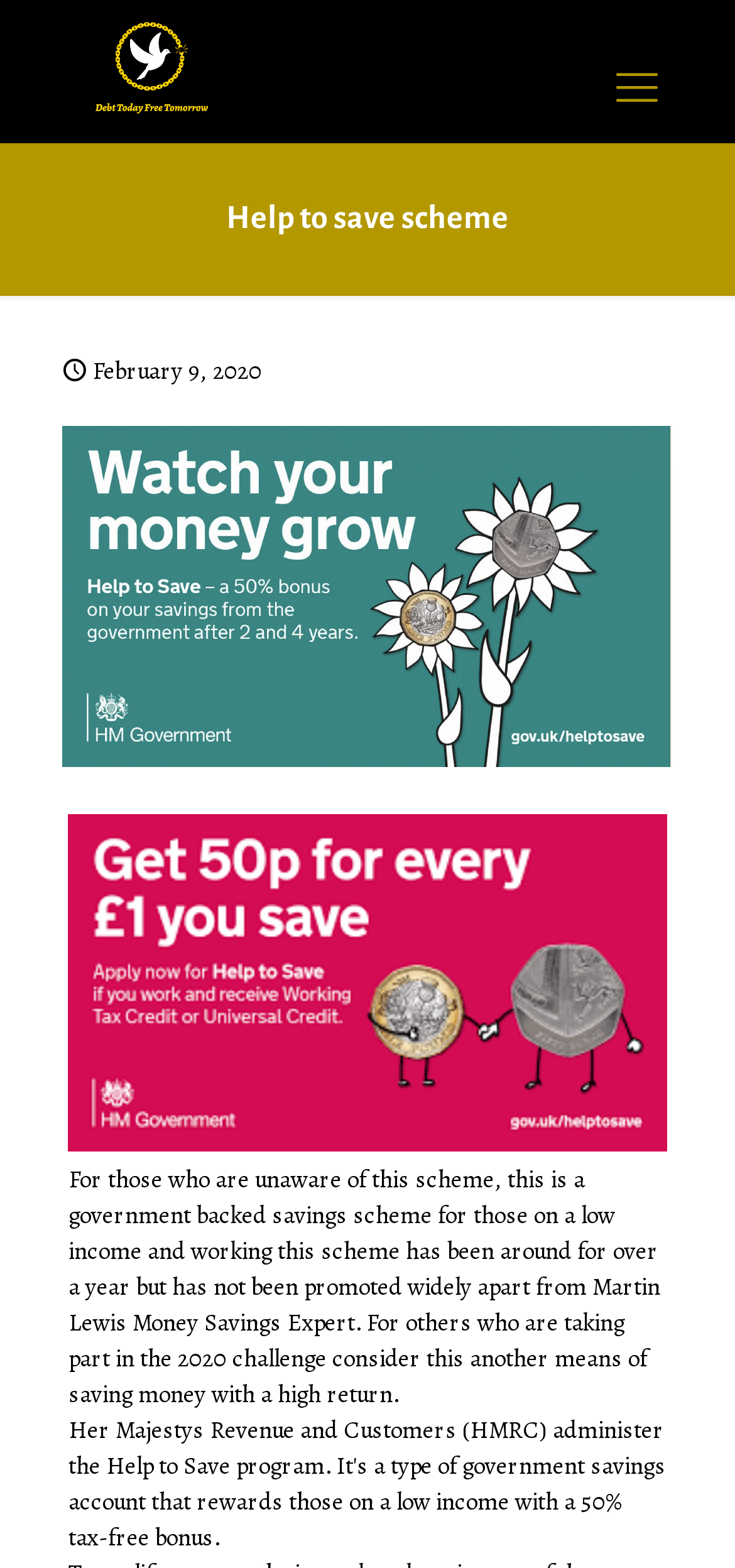Locate the heading on the webpage and return its text.

Help to save scheme